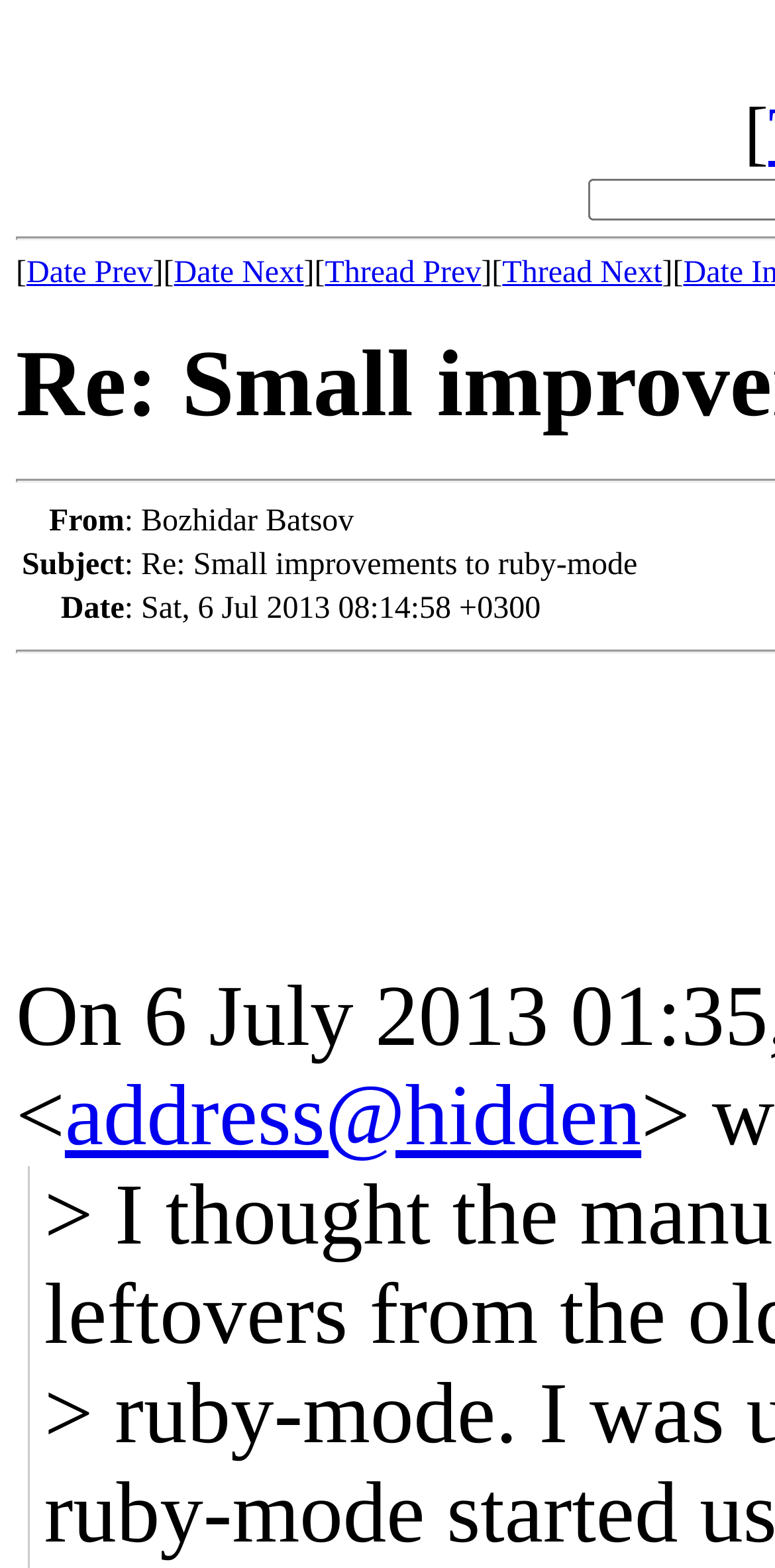Explain the webpage in detail, including its primary components.

The webpage appears to be an email thread or a discussion forum post. At the top, there are navigation links: "Date Prev" and "Date Next" on the left, and "Thread Prev" and "Thread Next" on the right. These links are positioned horizontally, with the "Date" links closer to the left edge and the "Thread" links closer to the right edge of the page.

Below the navigation links, there is a table with three rows. The first row contains the sender's information, with the label "From:" on the left and the sender's name, "Bozhidar Batsov", on the right. The second row contains the subject of the email or post, with the label "Subject:" on the left and the subject "Re: Small improvements to ruby-mode" on the right. The third row contains the date and time of the email or post, with the label "Date:" on the left and the date and time "Sat, 6 Jul 2013 08:14:58 +0300" on the right.

At the bottom of the page, there is an email address "address@hidden" with a "<" symbol on the left and a ">" symbol on the right.